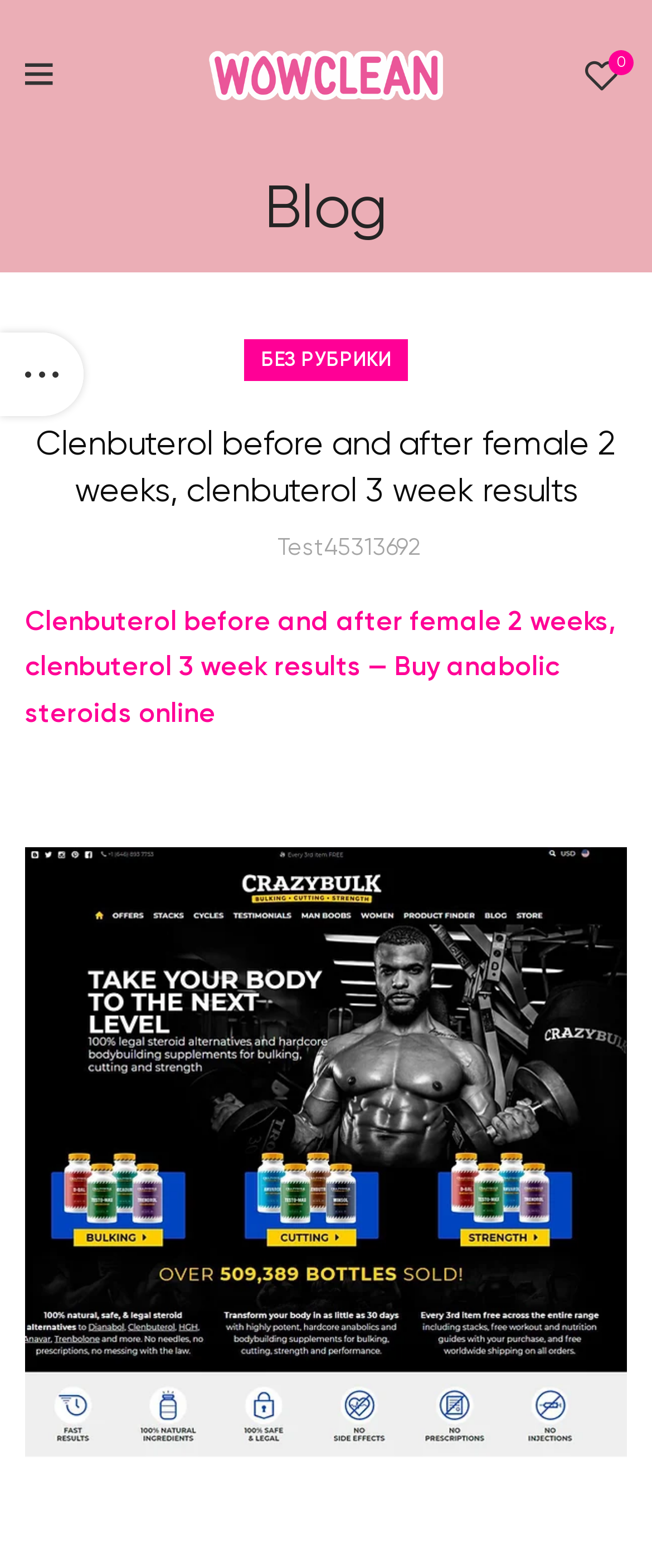Please give a short response to the question using one word or a phrase:
How many images are there in the article?

2